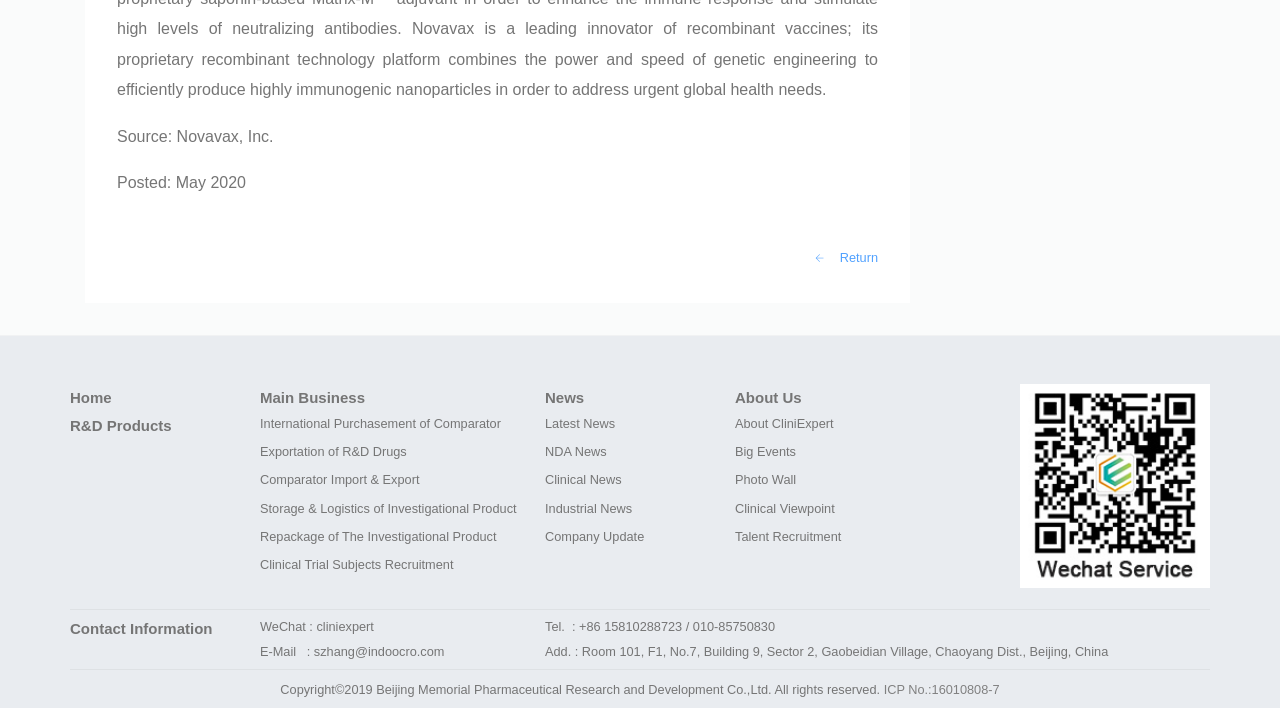Determine the bounding box coordinates of the clickable region to execute the instruction: "Go to Home page". The coordinates should be four float numbers between 0 and 1, denoted as [left, top, right, bottom].

[0.055, 0.549, 0.087, 0.573]